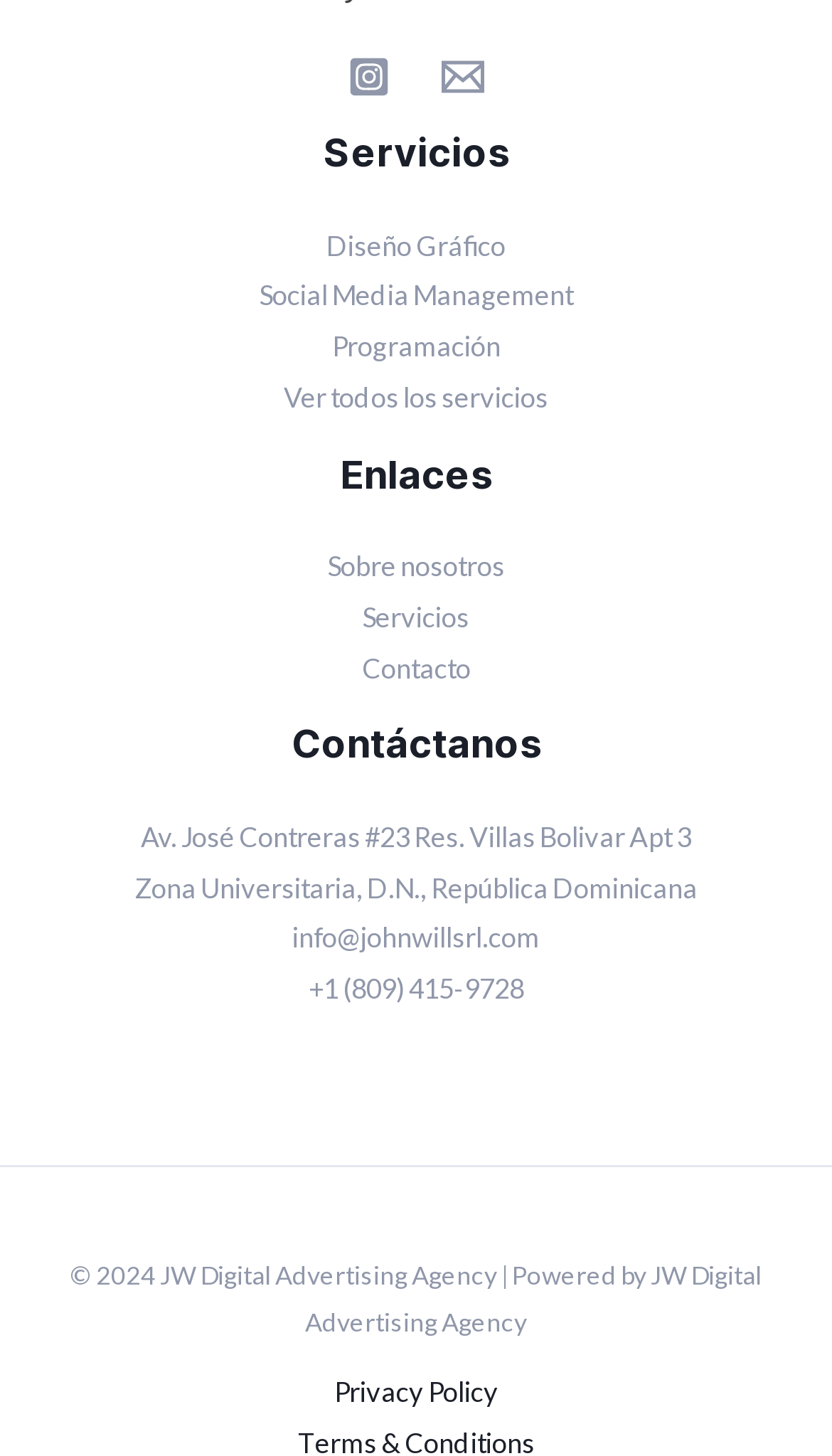Pinpoint the bounding box coordinates of the clickable element to carry out the following instruction: "click daftar panengg."

[0.397, 0.014, 0.656, 0.039]